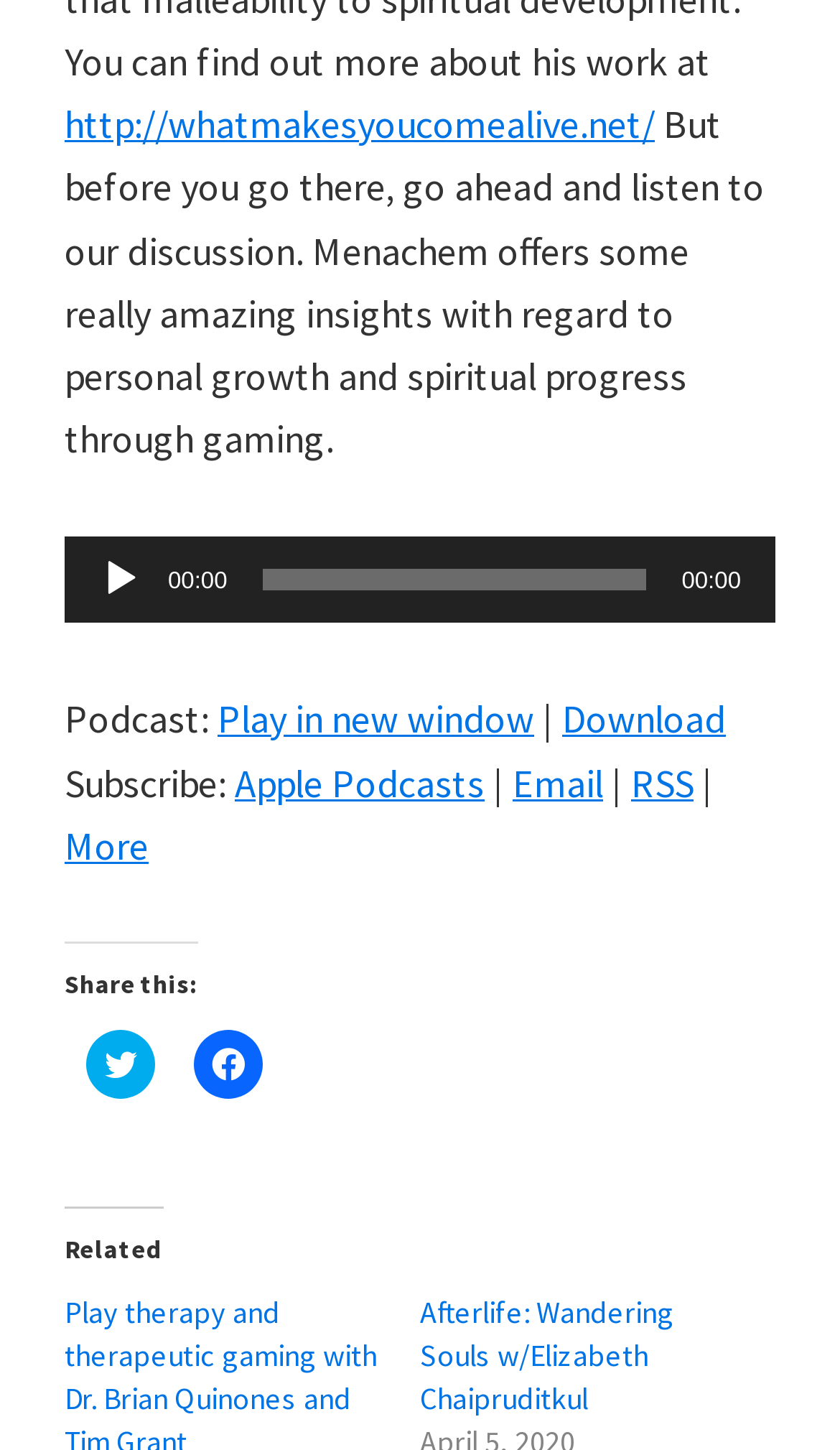Please indicate the bounding box coordinates for the clickable area to complete the following task: "View the 'Finance' page". The coordinates should be specified as four float numbers between 0 and 1, i.e., [left, top, right, bottom].

None